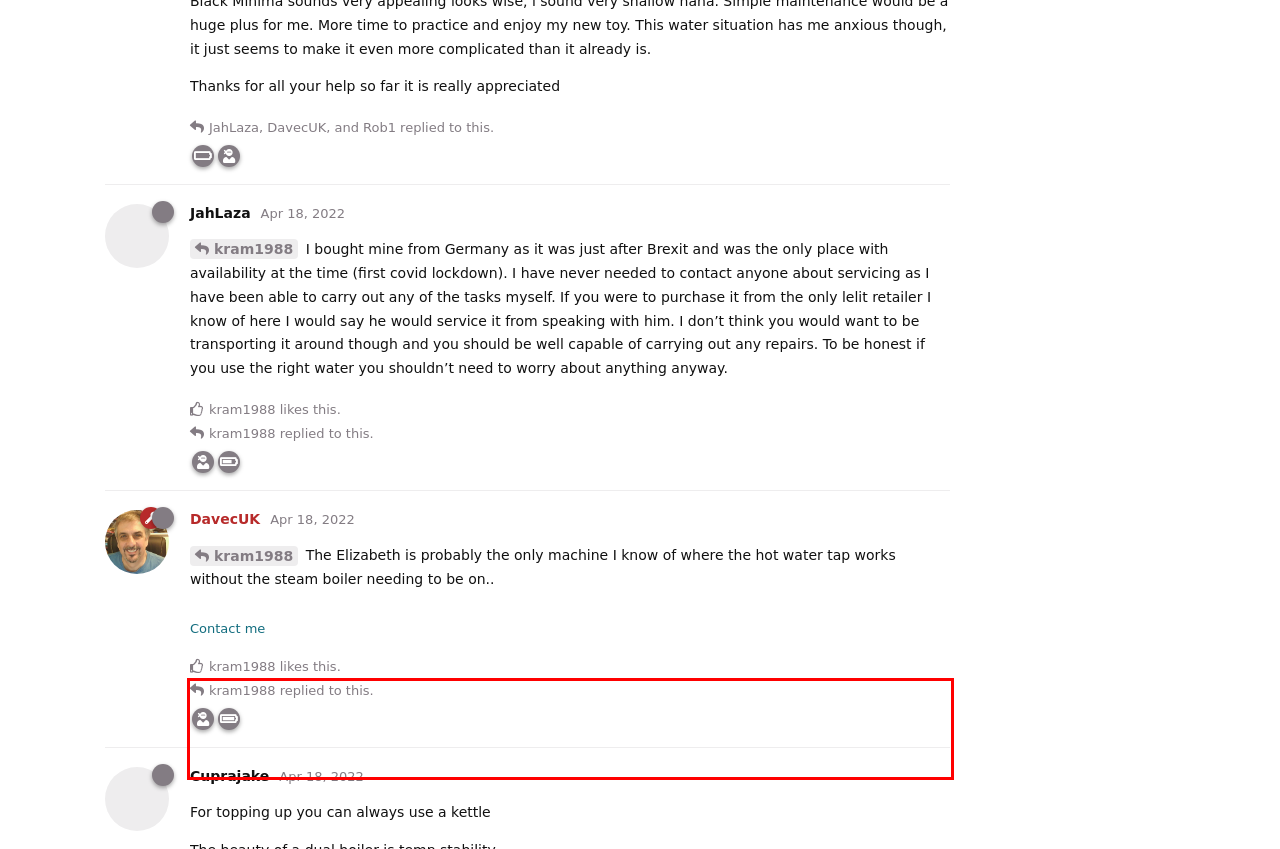You have a screenshot of a webpage with a UI element highlighted by a red bounding box. Use OCR to obtain the text within this highlighted area.

I initially started off with a Delonghi Super Automatic. And although it was convenient, it did taste like a $1 coffee at a gas station. I then upgraded to a Breville Barista Touch and it was good however the temperature stability was very poor and I had to keep flushing the group head to get it up to temp as it was very inconsistent and the grinder was annoying me.